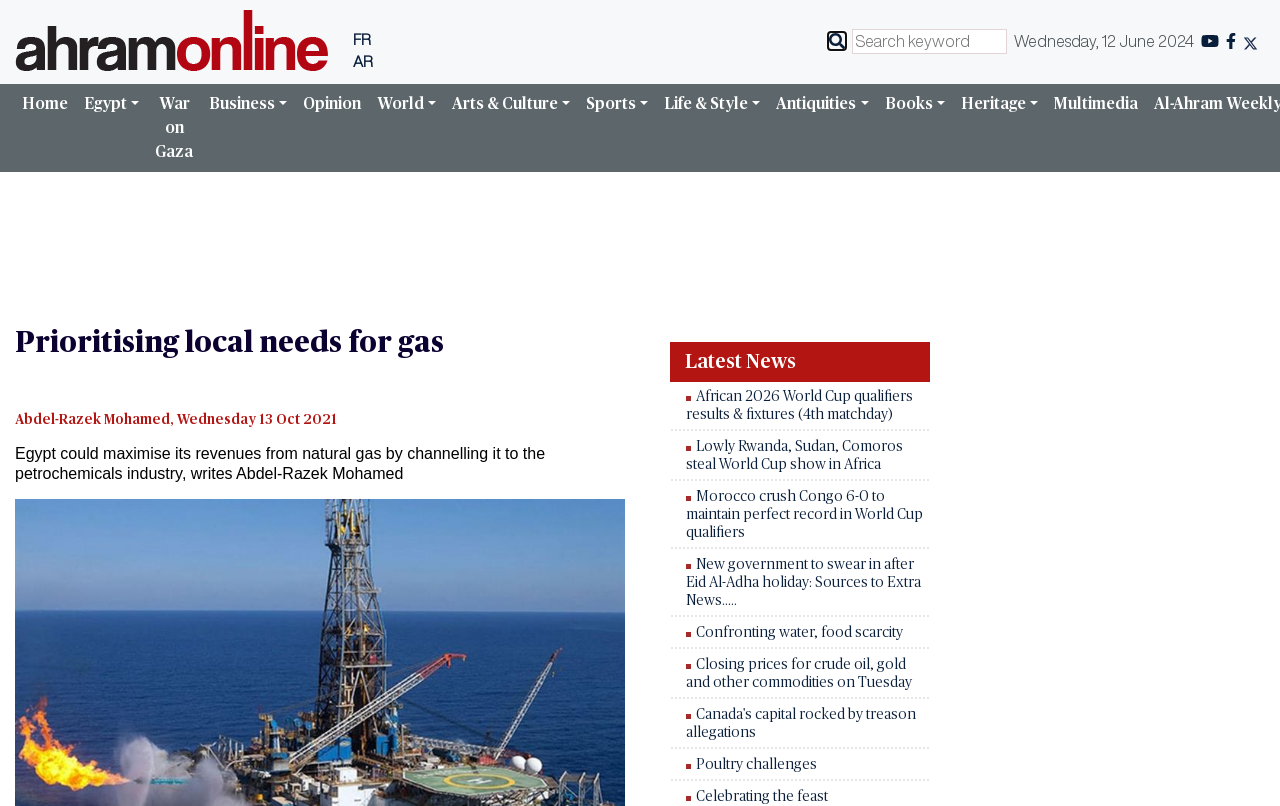What is the language of the webpage?
Please provide a comprehensive answer to the question based on the webpage screenshot.

I inferred the language of the webpage by looking at the text content of the webpage, which appears to be in English. There are also language options 'FR' and 'AR' at the top of the webpage, but the default language seems to be English.